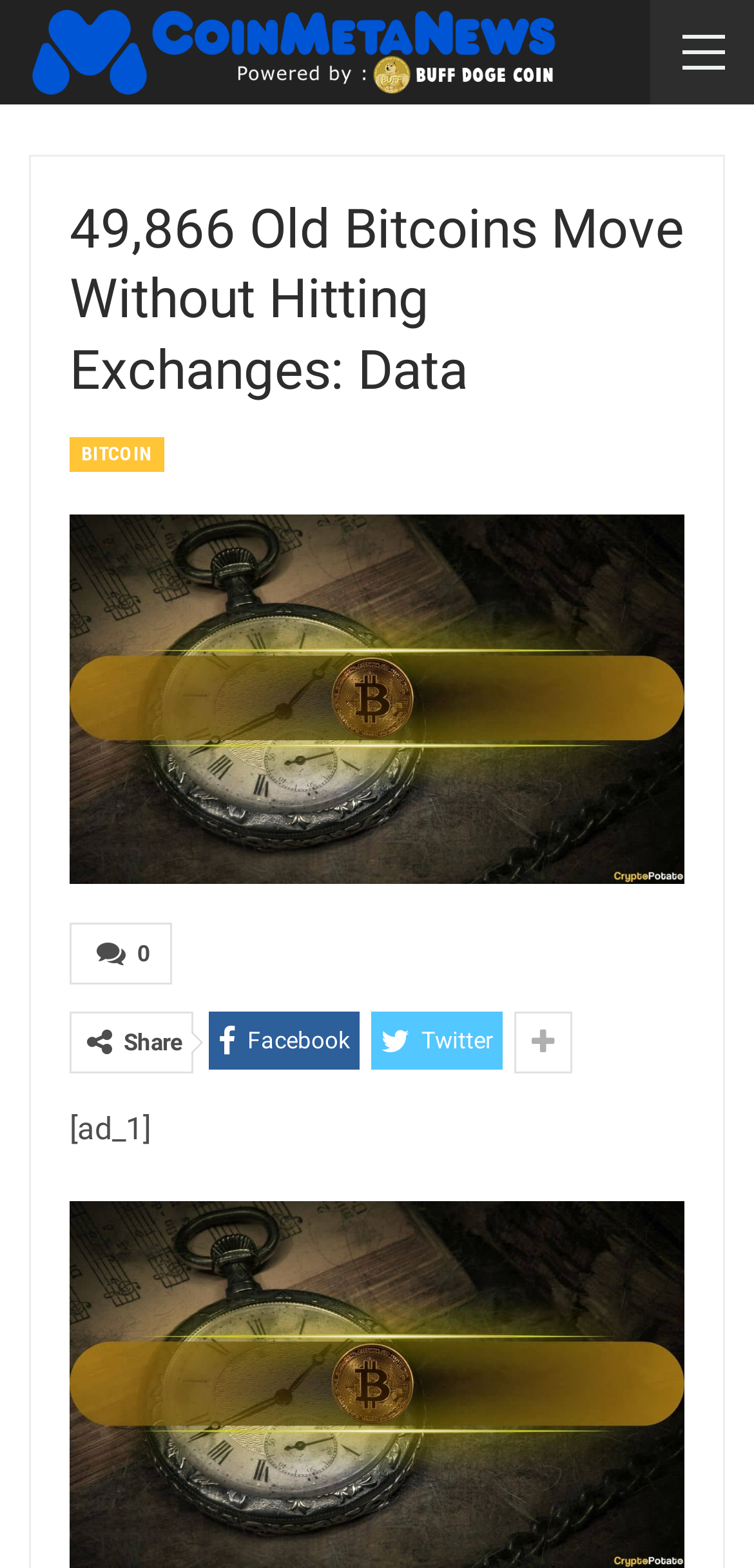Write a detailed summary of the webpage, including text, images, and layout.

The webpage appears to be a news article or blog post about Bitcoin. At the top, there is a logo image of "CoinMetaNews" on the left side, taking up about 70% of the width. Below the logo, there is a heading that reads "49,866 Old Bitcoins Move Without Hitting Exchanges: Data" which spans almost the entire width of the page. 

Underneath the heading, there is a link to "BITCOIN" on the left side, followed by a large image that takes up most of the width, likely related to the article's content. Below the image, there is a link with the text "0" on the left side. 

On the right side of the page, there are social media sharing links, including Facebook and Twitter, accompanied by their respective icons. Above these links, there is a "Share" text. 

At the bottom of the page, there is a small text "[ad_1]" on the left side, which seems to be an advertisement identifier.